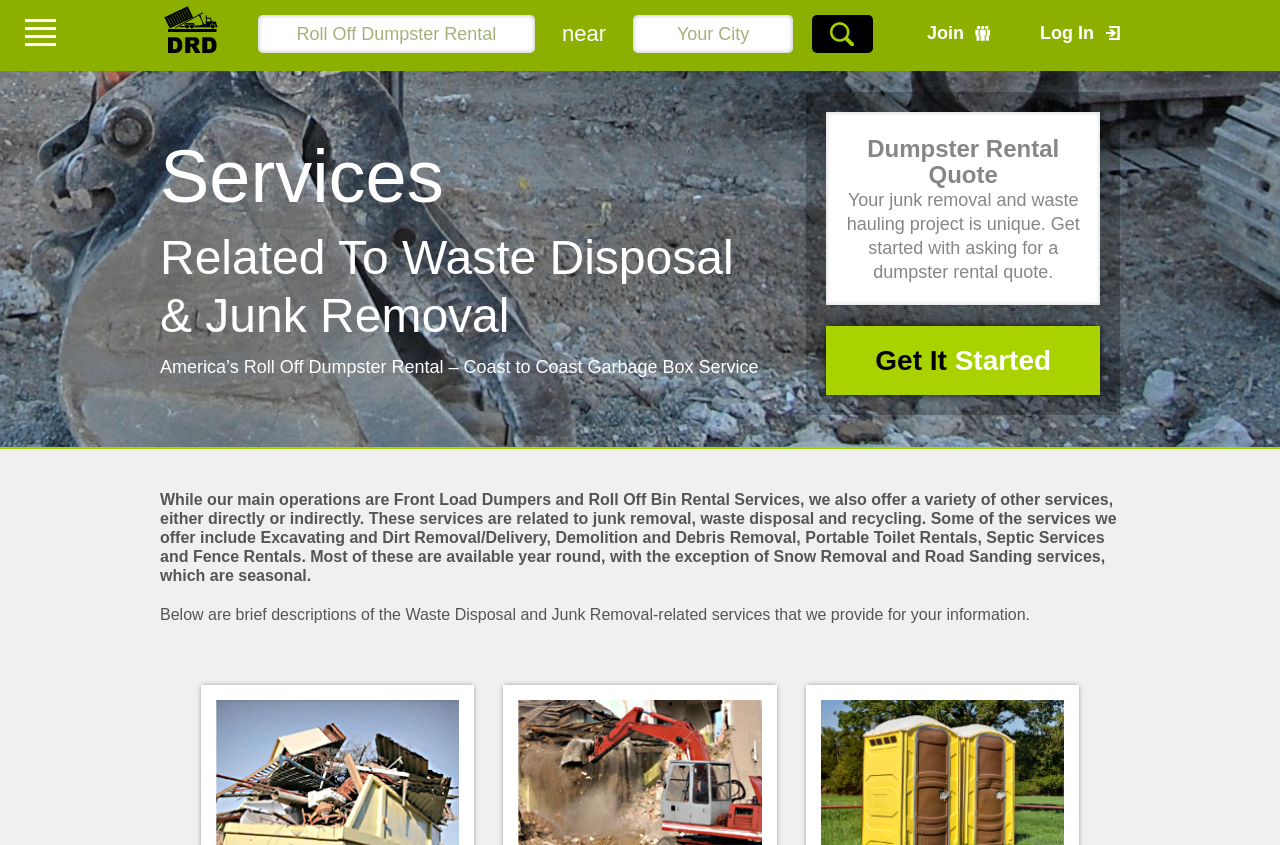Describe the webpage meticulously, covering all significant aspects.

The webpage is about Dumpster Rentals Depot, a company that offers various services related to waste hauling and dumpster rental. At the top, there are four links: an empty link, "DRD", "Join", and "Log In", aligned horizontally. Below these links, there is a group of elements, including a status indicator, two text boxes for "Roll Off Dumpster Rental" and "Your City", a static text "near", and a button. 

To the right of this group, there is a heading "Services Related To Waste Disposal & Junk Removal". Below this heading, there is a static text describing the company's roll-off dumpster rental service. Next to this text, there is another static text "Dumpster Rental Quote" and a paragraph explaining the uniqueness of each junk removal and waste hauling project. 

A "Get It Started" link is placed below these texts. The main content of the webpage starts with a static text describing the various services offered by the company, including excavating, demolition, portable toilet rentals, septic services, and fence rentals. These services are related to junk removal, waste disposal, and recycling. The text also mentions that some services are seasonal, like snow removal and road sanding. 

Finally, there is a static text that introduces brief descriptions of the waste disposal and junk removal-related services provided by the company.